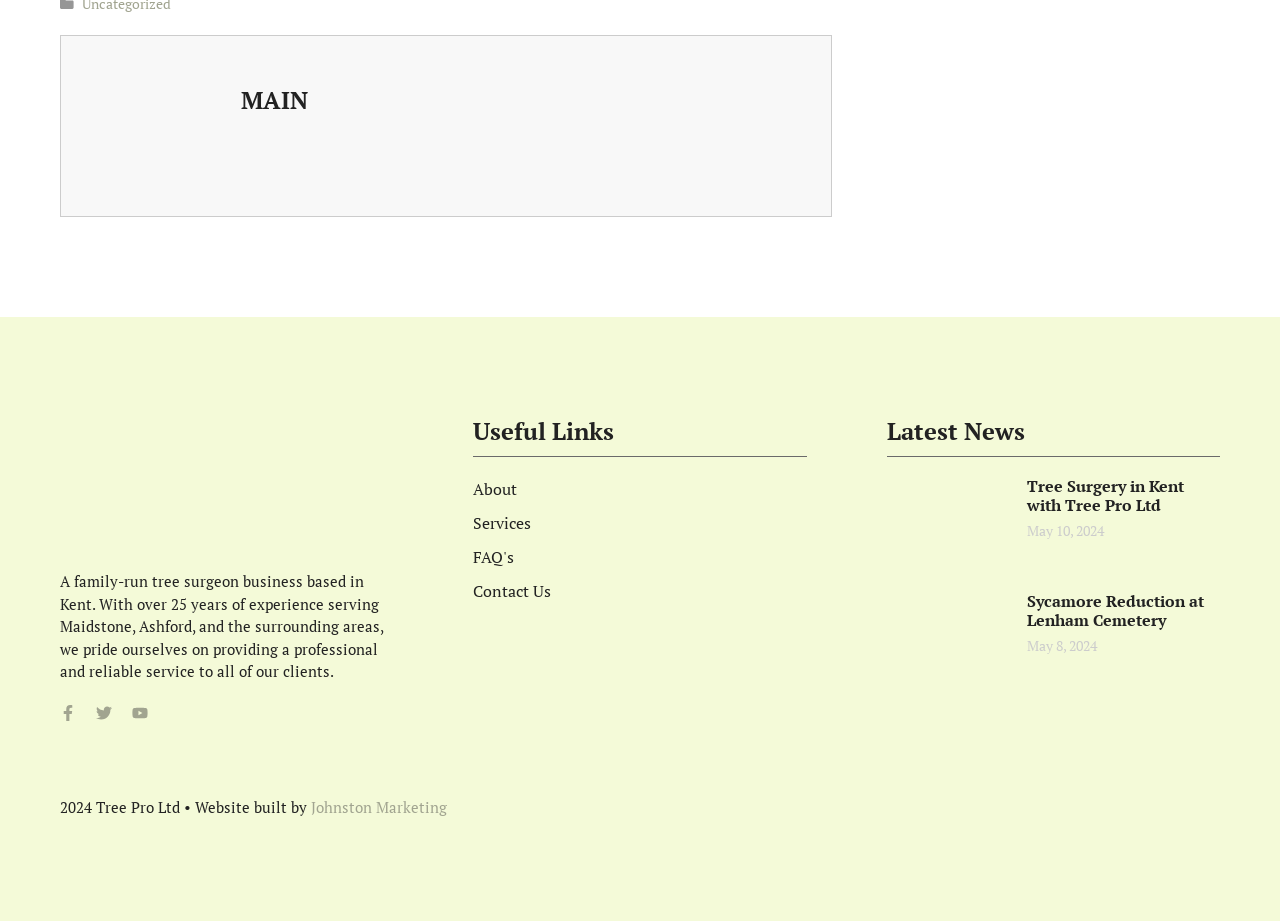Use a single word or phrase to answer the question:
What is the location of the business?

Kent